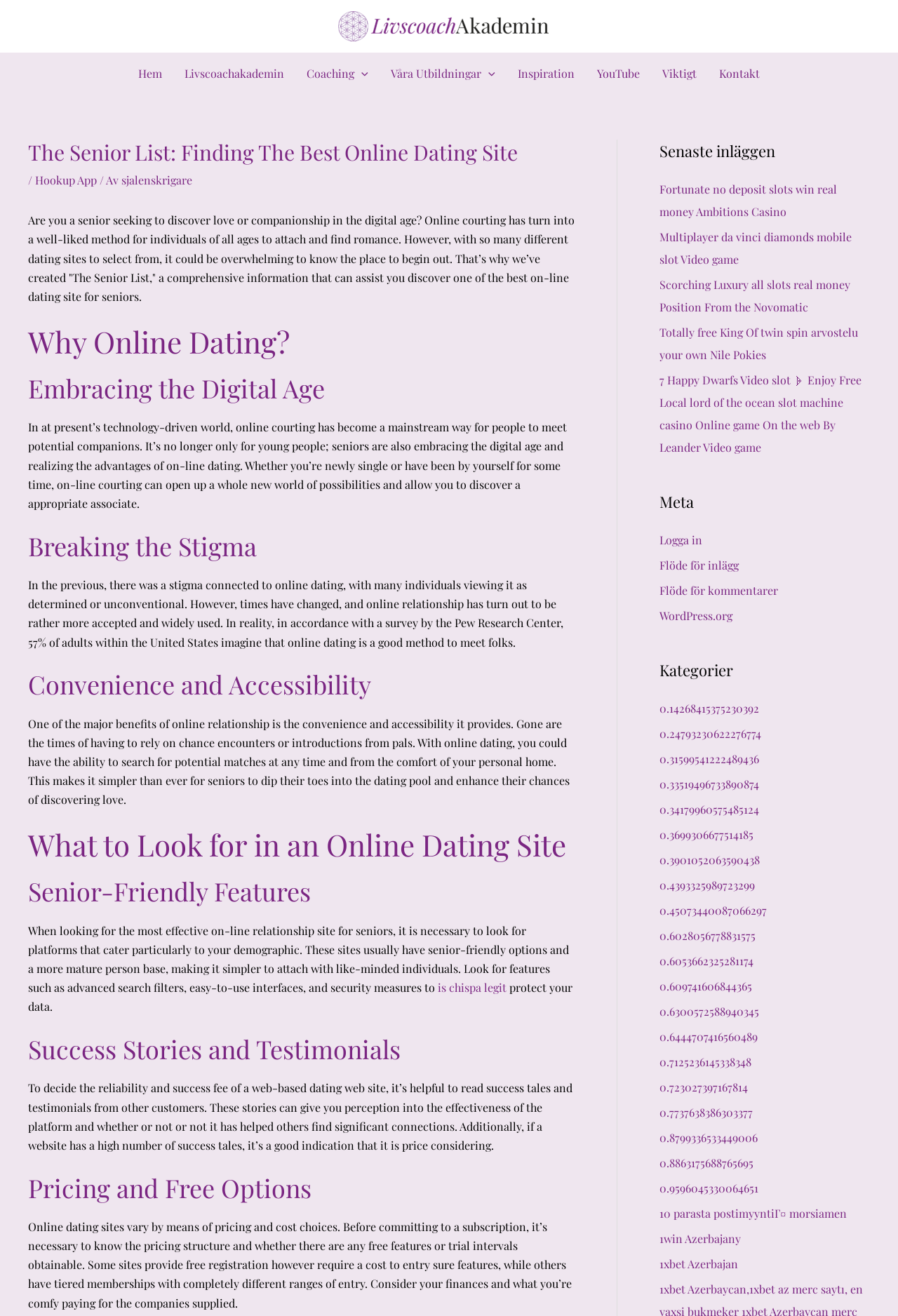Locate the bounding box coordinates of the element's region that should be clicked to carry out the following instruction: "Click on the 'Livscoachakademin' link". The coordinates need to be four float numbers between 0 and 1, i.e., [left, top, right, bottom].

[0.377, 0.013, 0.611, 0.024]